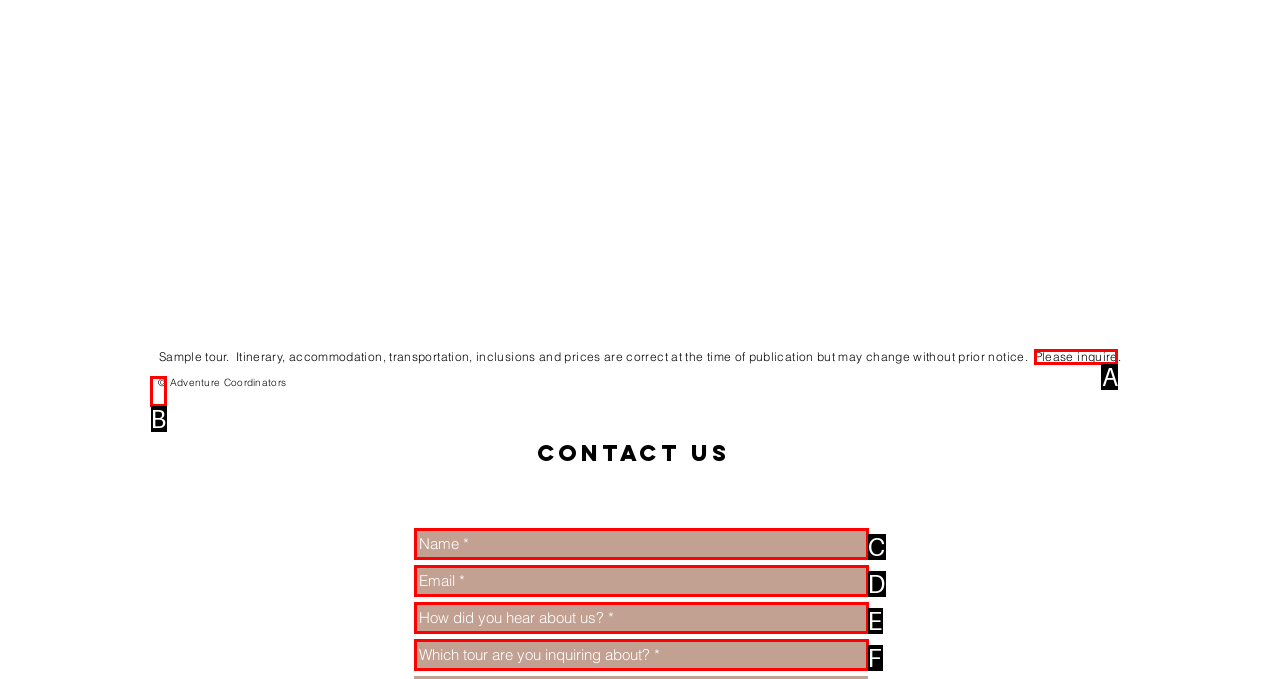Identify the option that corresponds to: Exodus
Respond with the corresponding letter from the choices provided.

B